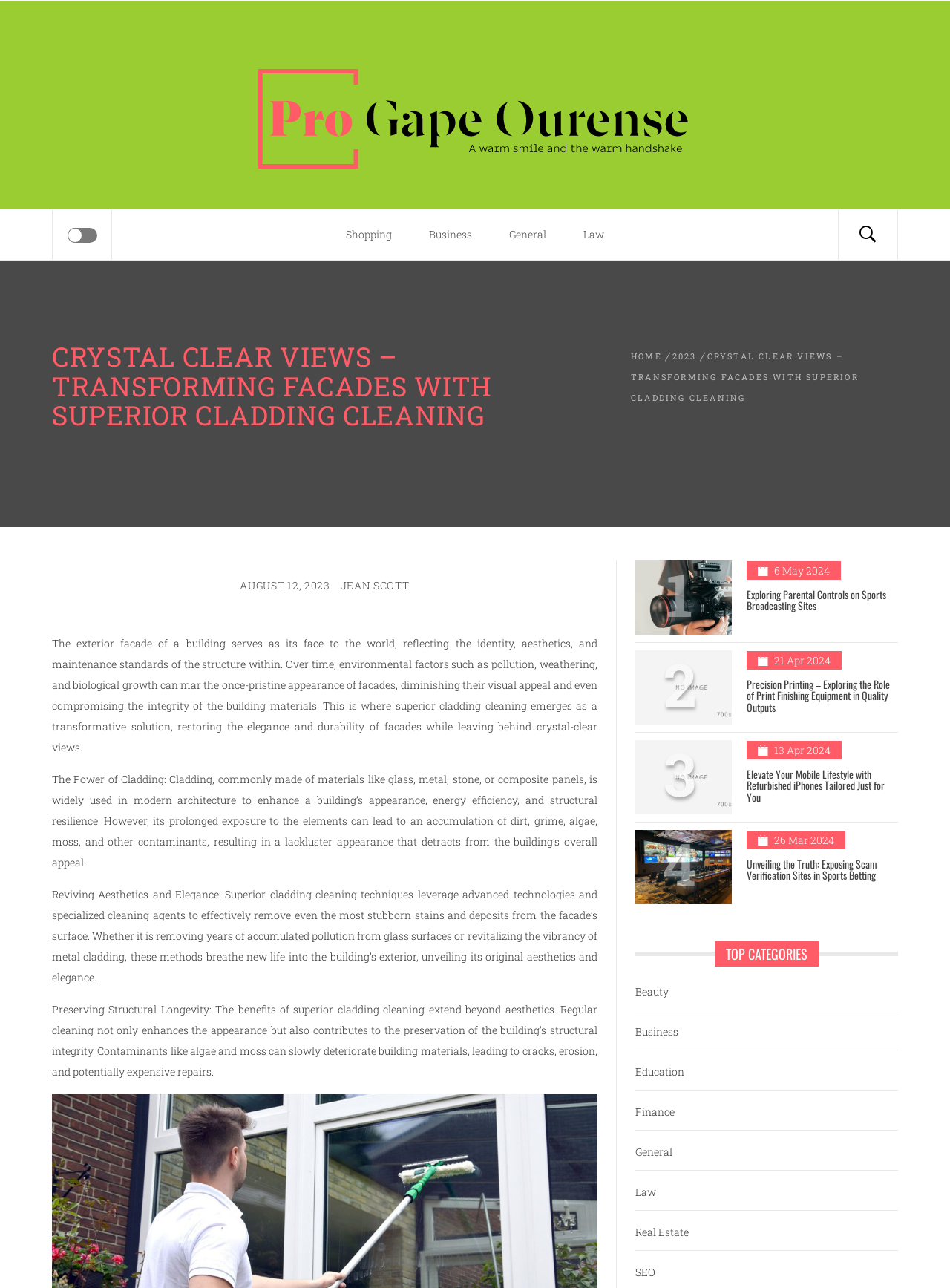What is the main topic of the webpage?
Please answer the question with a detailed response using the information from the screenshot.

Based on the webpage's content, it appears to be discussing the importance of cladding cleaning for building facades, and how it can restore their original appearance and elegance. The heading 'CRYSTAL CLEAR VIEWS – TRANSFORMING FACADES WITH SUPERIOR CLADDING CLEANING' suggests that the webpage is focused on this topic.